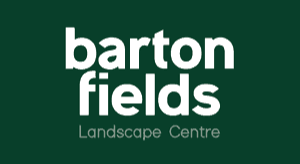What type of business does the logo represent?
Use the screenshot to answer the question with a single word or phrase.

Landscape Centre